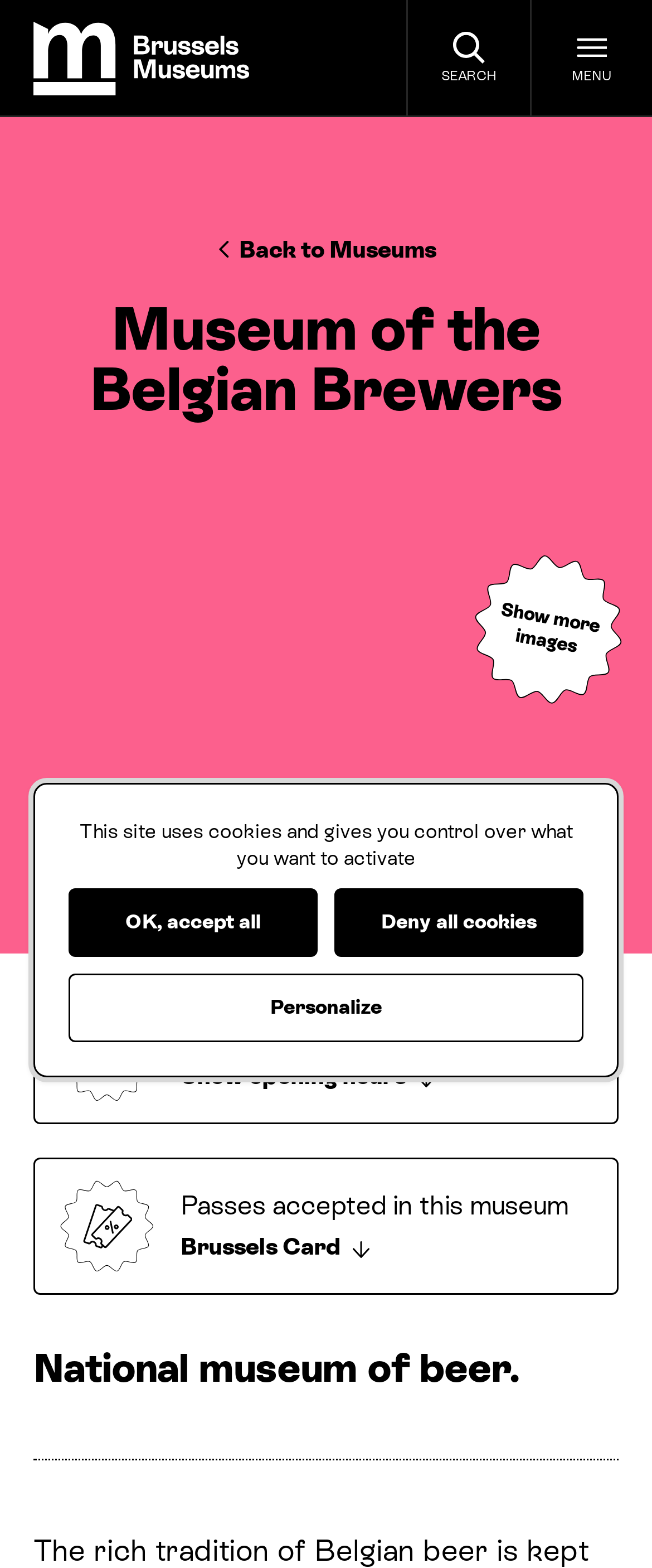Determine the bounding box coordinates (top-left x, top-left y, bottom-right x, bottom-right y) of the UI element described in the following text: Open today Show opening hours

[0.051, 0.629, 0.949, 0.717]